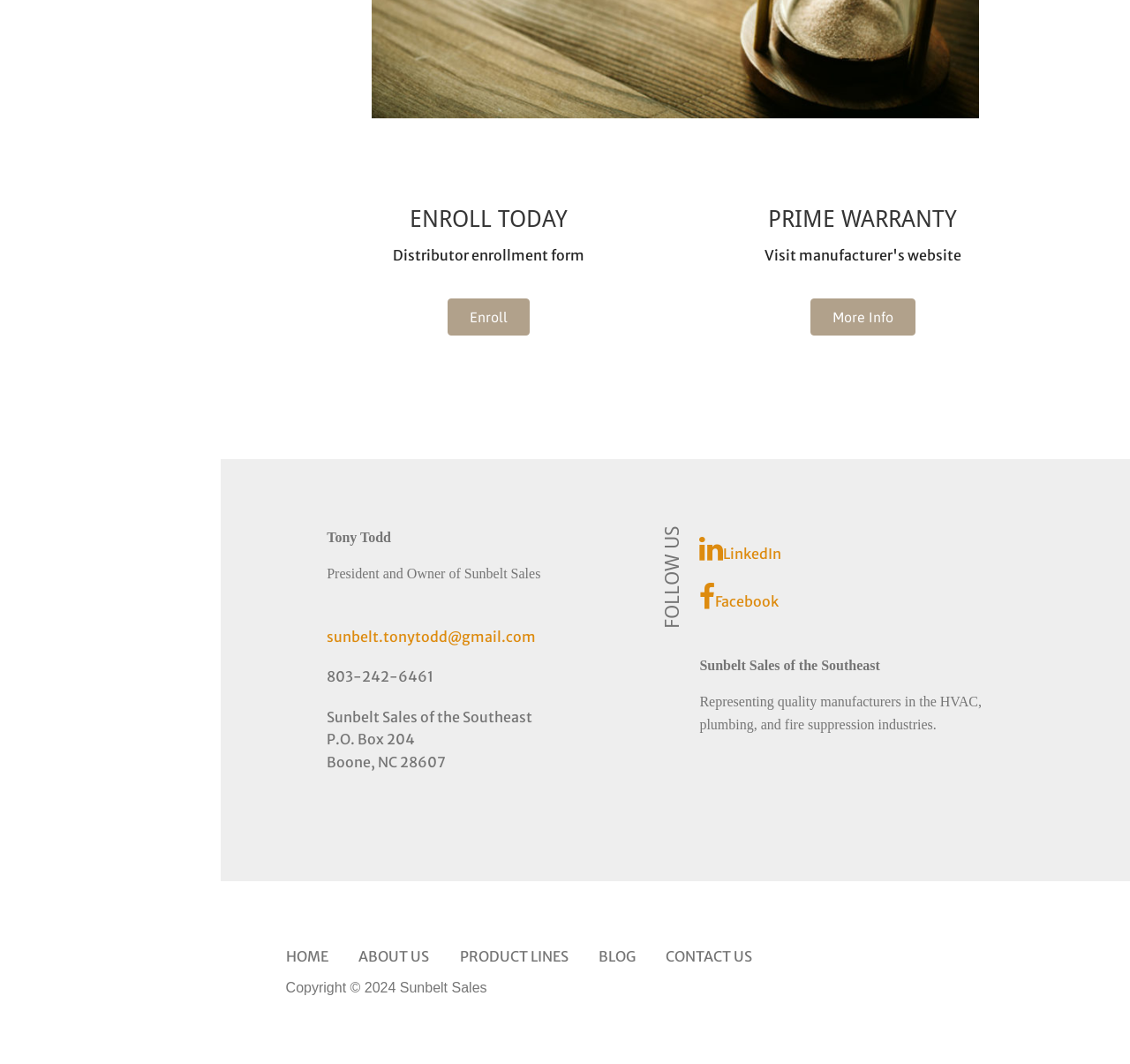Identify the bounding box coordinates for the region of the element that should be clicked to carry out the instruction: "Contact Tony Todd via email". The bounding box coordinates should be four float numbers between 0 and 1, i.e., [left, top, right, bottom].

[0.289, 0.59, 0.474, 0.606]